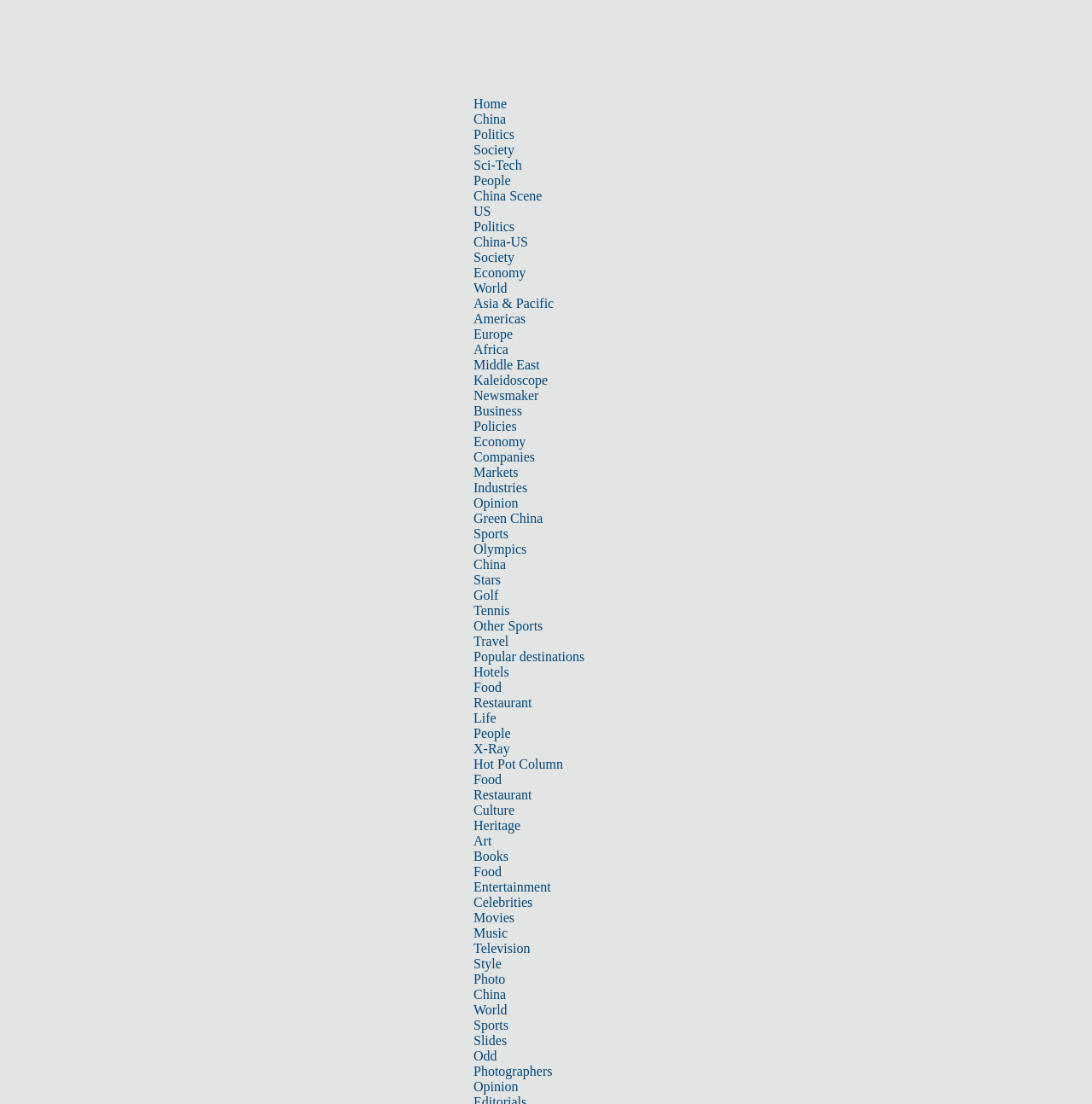Determine the bounding box coordinates for the HTML element mentioned in the following description: "China Scene". The coordinates should be a list of four floats ranging from 0 to 1, represented as [left, top, right, bottom].

[0.434, 0.171, 0.496, 0.184]